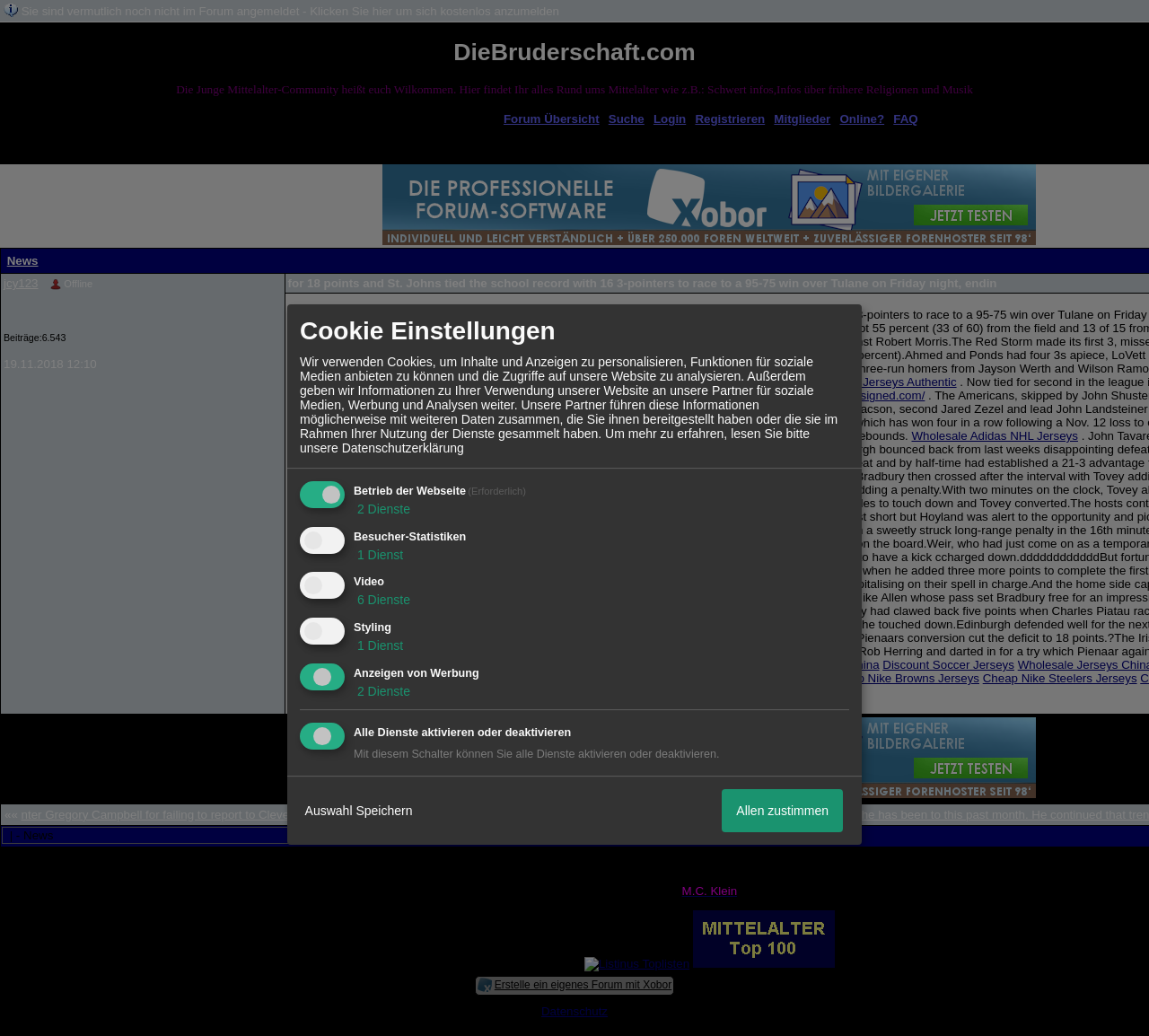Summarize the contents and layout of the webpage in detail.

This webpage appears to be a forum or community website focused on medieval topics. At the top, there is a heading that reads "DieBruderschaft.com" and a brief description of the community, which welcomes users and provides information on various medieval-related topics.

Below the heading, there is a row of links, including "Forum Übersicht", "Suche", "Login", "Registrieren", "Mitglieder", "Online?", and "FAQ". These links likely provide access to different sections of the forum or community features.

On the left side of the page, there is a table with a heading that reads "News". Below this heading, there are several rows of content, including a link to a news article about Marcus LoVett and St. Johns, as well as other links to news articles or topics. Each row also includes information about the author, the number of posts, and the date of the post.

On the right side of the page, there are several advertisements or promotional links, including one for creating a forum with Xobor and another for Listinus Toplisten. There are also links to other websites or resources, such as Mittelalter Top 100.

At the bottom of the page, there are links to "Datenschutz" (data protection) and "Cookie Einstellungen" (cookie settings), as well as a brief description of the website's use of cookies and data collection practices.

Overall, the webpage appears to be a community forum or discussion board focused on medieval topics, with various features and resources available to users.